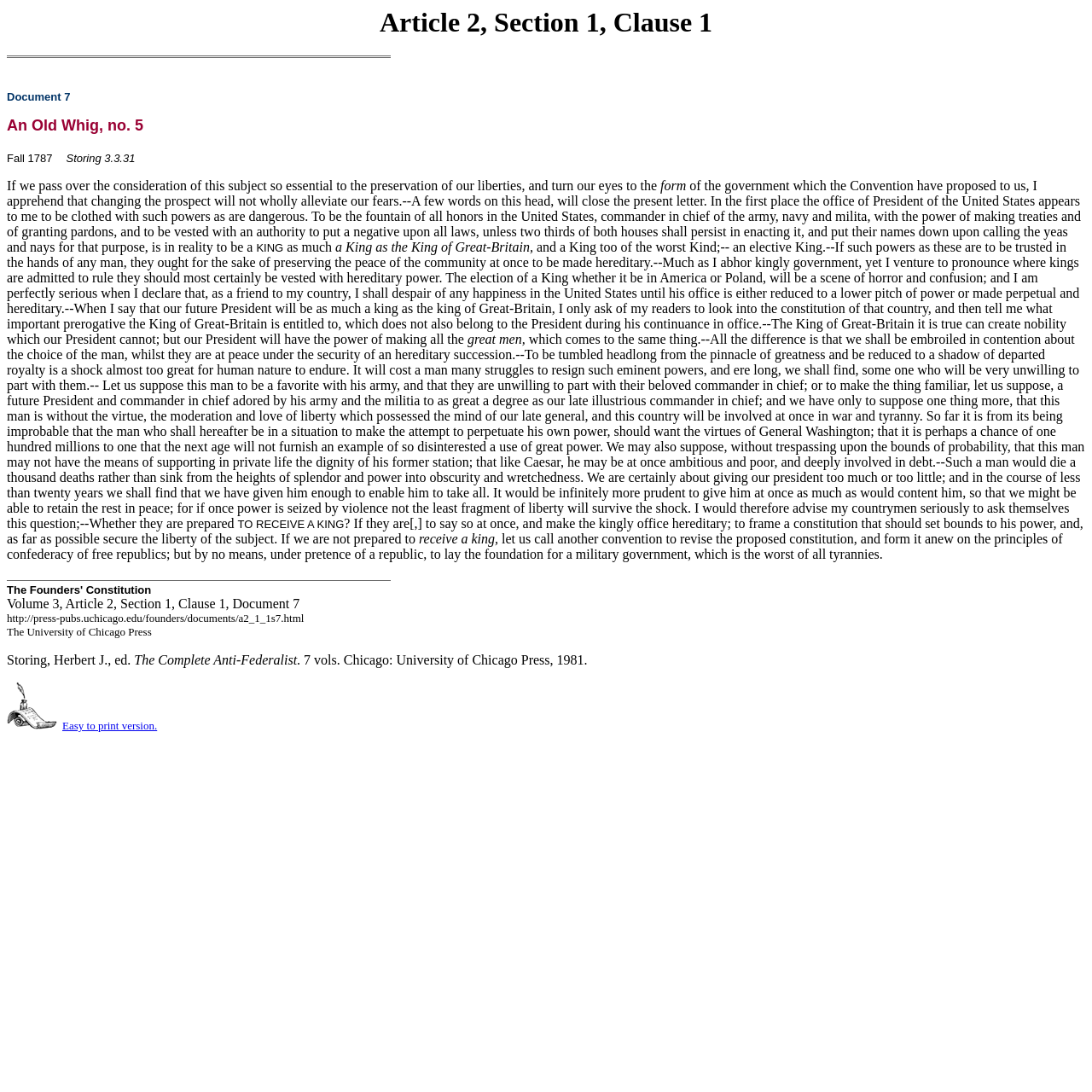What is the alternative to making the President's office hereditary?
Analyze the image and deliver a detailed answer to the question.

According to the text, if we are not prepared to receive a king, we should call another convention to revise the proposed constitution and form it anew on the principles of confederacy of free republics, rather than making the President's office hereditary.